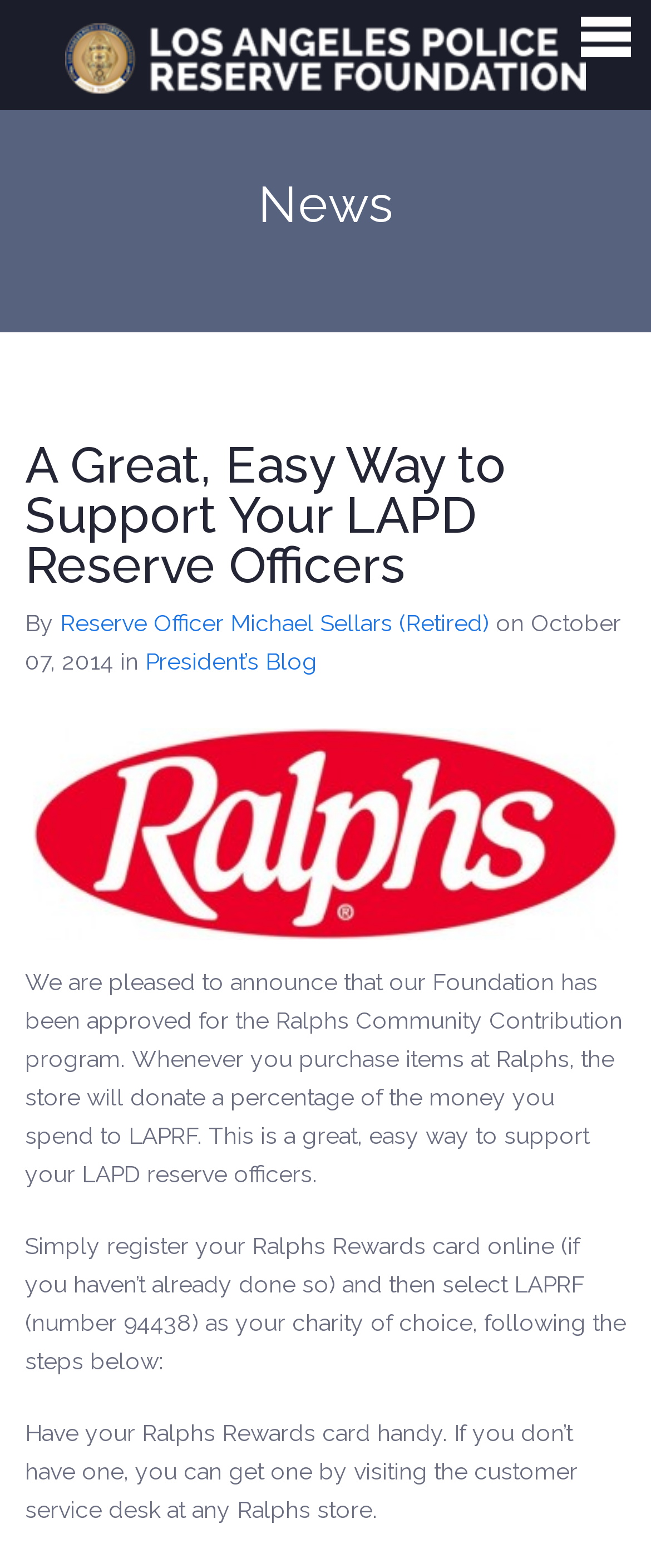Provide an in-depth caption for the elements present on the webpage.

The webpage is about the Los Angeles Police Reserve Foundation. At the top, there is a menu link on the right side and a logo of the foundation on the left side. Below the logo, there is a heading "News" with a subheading "A Great, Easy Way to Support Your LAPD Reserve Officers" written by Reserve Officer Michael Sellars (Retired) on October 07, 2014. 

On the left side of the subheading, there is a link to the full article. Below the subheading, there is a brief description of the article, which announces that the foundation has been approved for the Ralphs Community Contribution program, allowing customers to support the LAPD reserve officers by registering their Ralphs Rewards card and selecting the foundation as their charity of choice. 

There is an image of Ralphs on the right side of the description. The webpage also provides step-by-step instructions on how to register the Ralphs Rewards card and select the foundation as the charity of choice. 

On the top left side, there are multiple hidden links to different sections of the website, including "About Us", "Board of Directors", "Case Statement", and more.